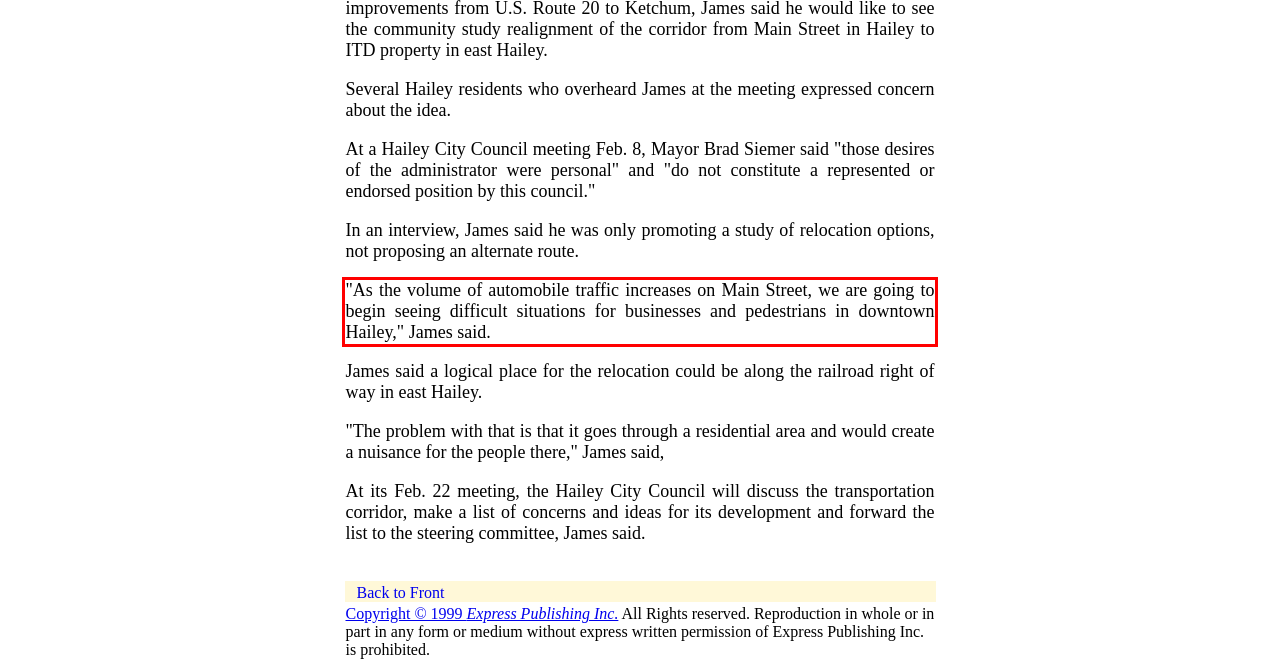Examine the webpage screenshot, find the red bounding box, and extract the text content within this marked area.

"As the volume of automobile traffic increases on Main Street, we are going to begin seeing difficult situations for businesses and pedestrians in downtown Hailey," James said.